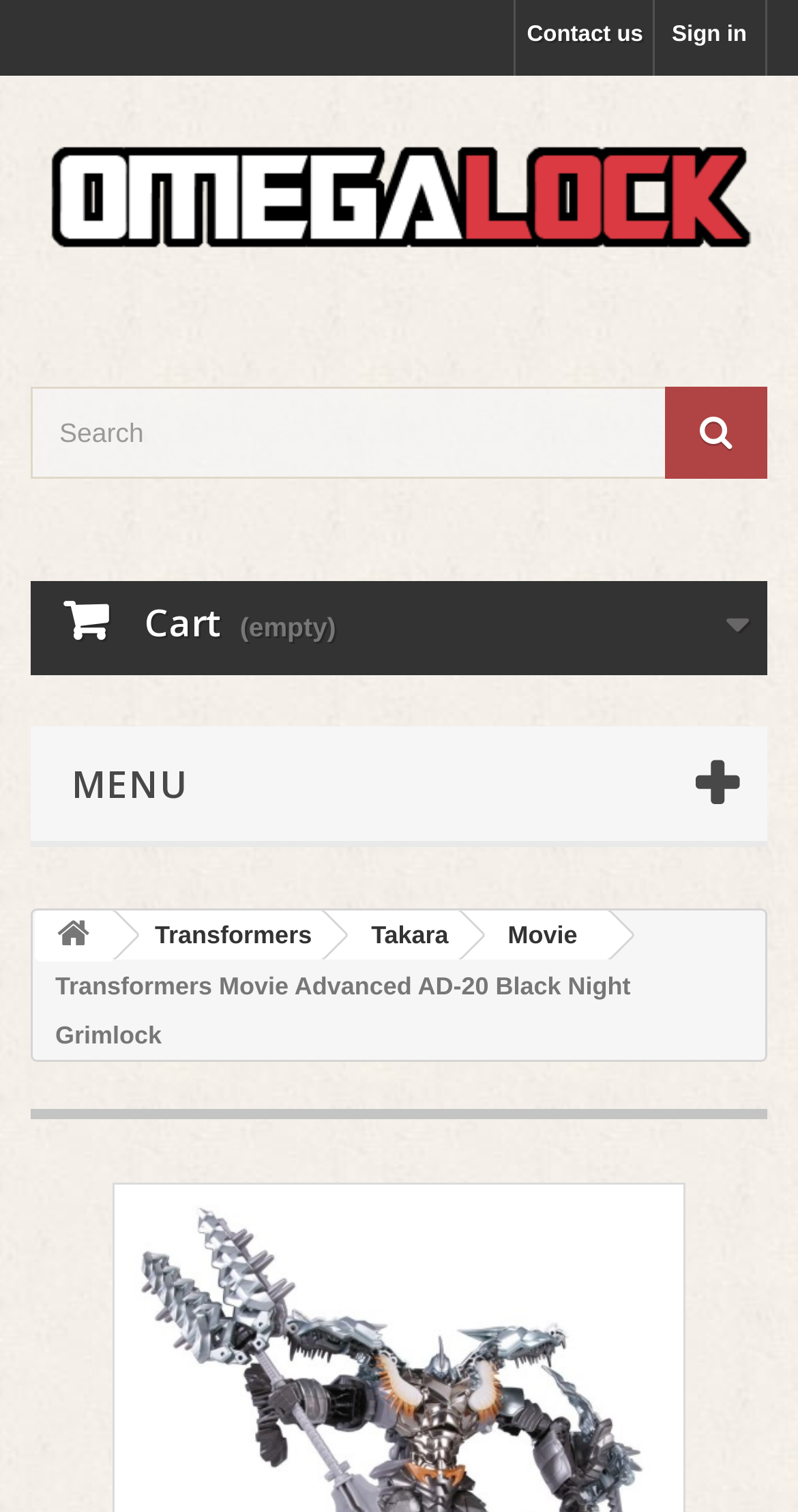Determine and generate the text content of the webpage's headline.

Transformers Movie Advanced AD-20 Black Night Grimlock